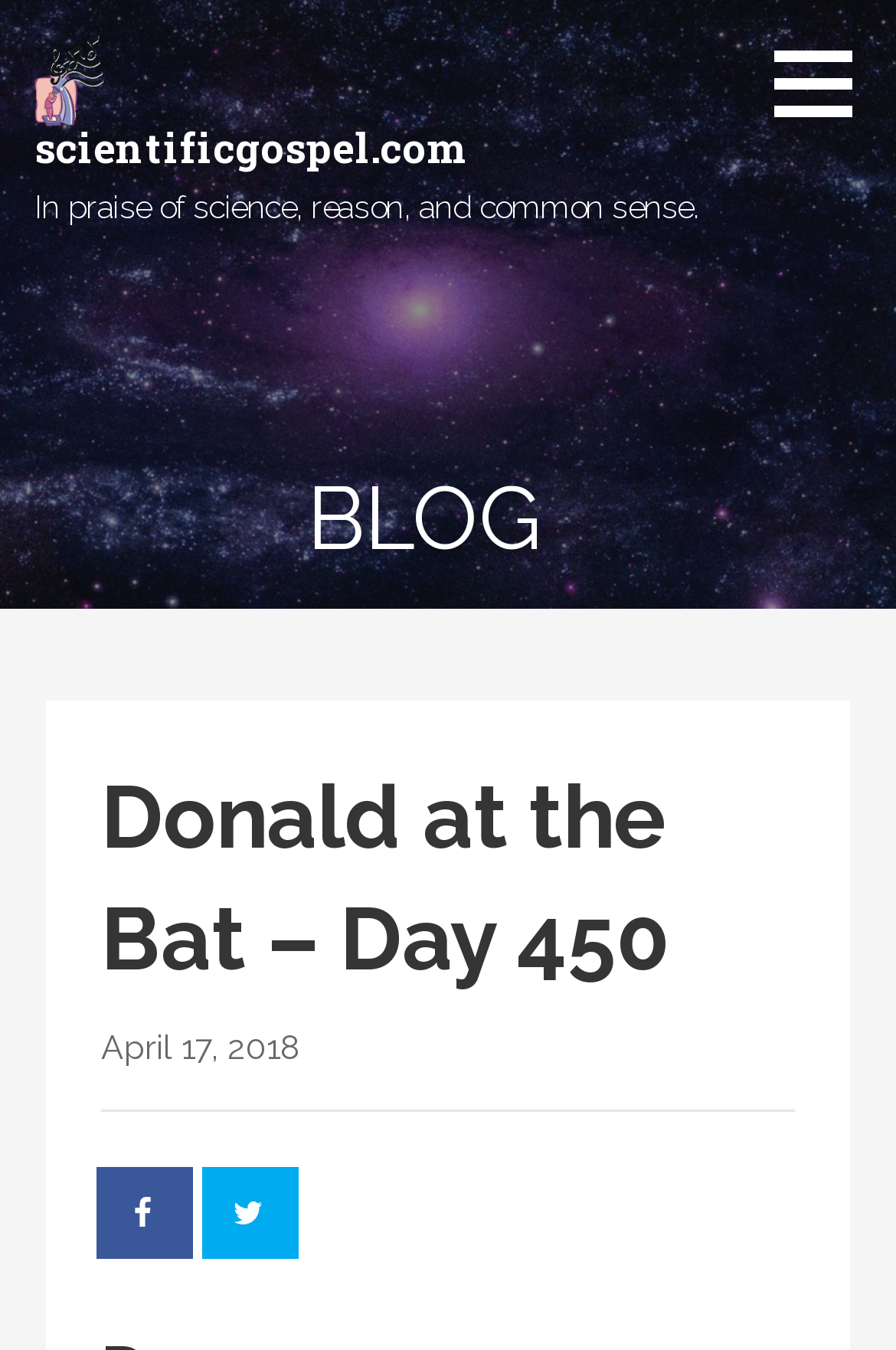What is the name of the website?
Please craft a detailed and exhaustive response to the question.

I determined the answer by looking at the link element with the text 'scientificgospel.com' at the top of the webpage, which suggests that it is the website's name.